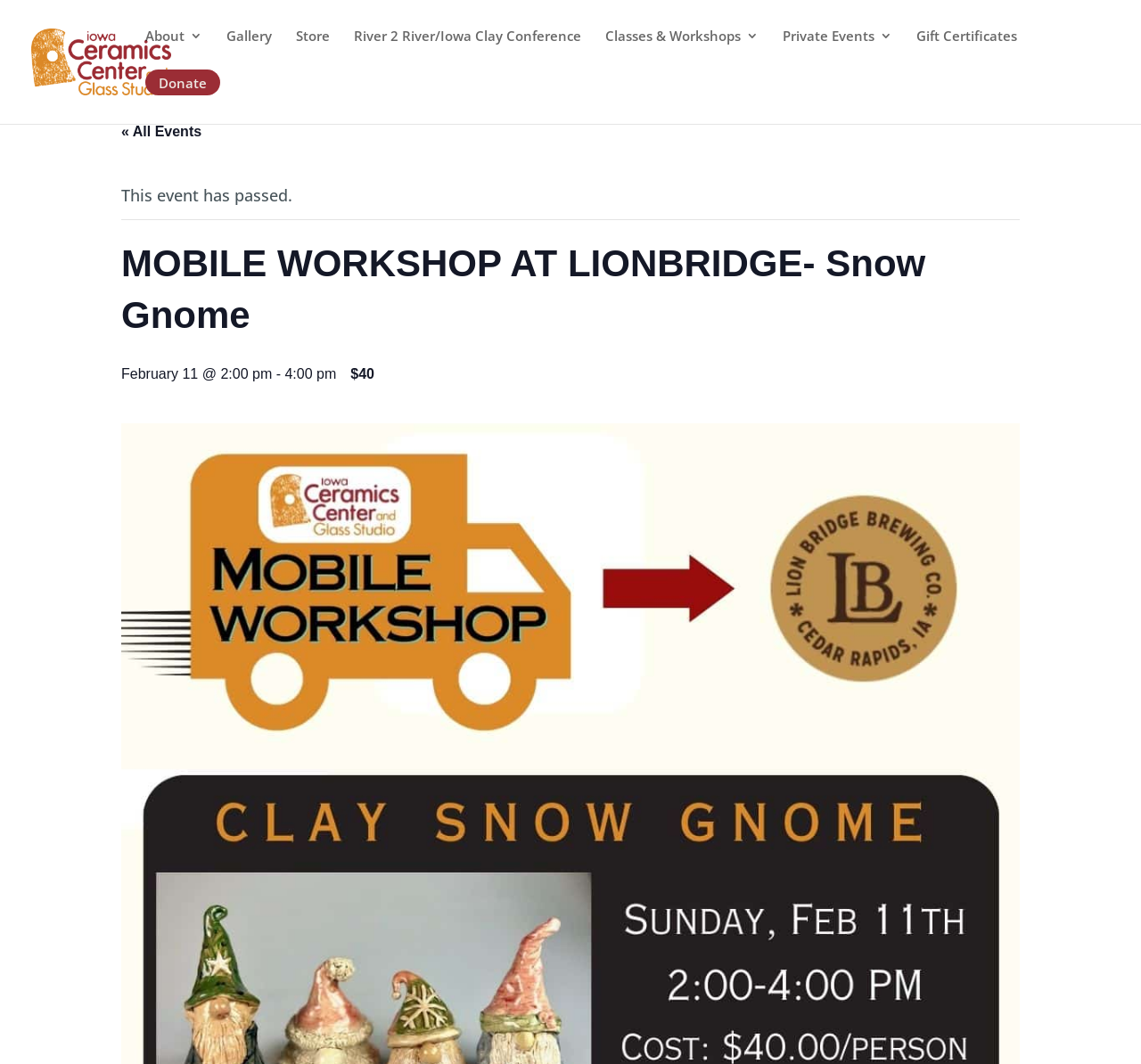Please answer the following question using a single word or phrase: 
How many links are there in the top navigation menu?

7